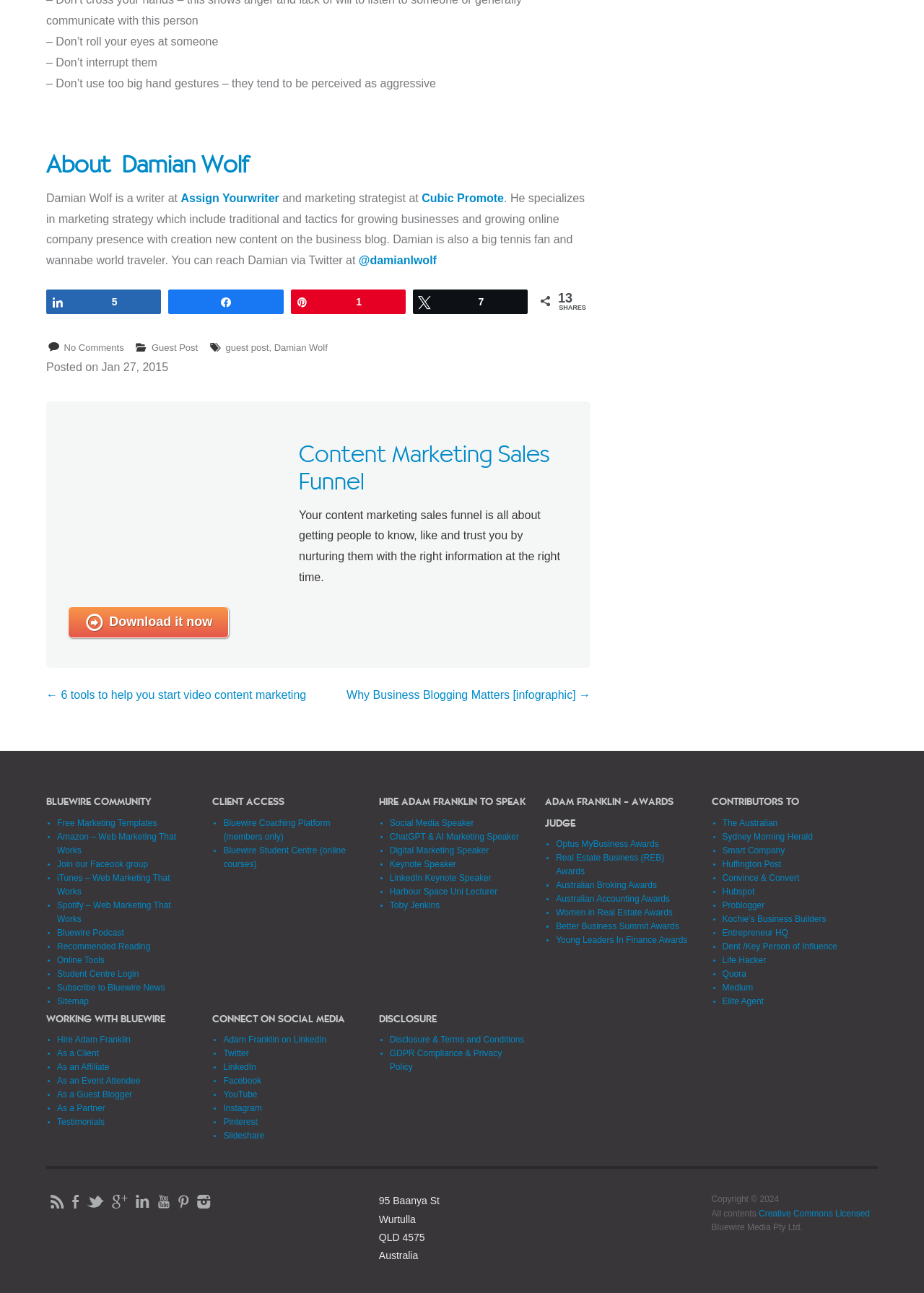Identify the bounding box for the element characterized by the following description: "Recommended Reading".

[0.062, 0.728, 0.163, 0.736]